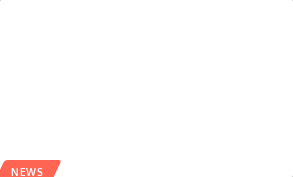What is the purpose of the integration between Comeet and Spark Hire?
Please utilize the information in the image to give a detailed response to the question.

The integration between Comeet, a platform focused on collaborative hiring, and Spark Hire, known for its video interview technology, aims to enhance hiring efficiency and streamline the recruitment process. This is the main goal of the merger, as stated in the article.